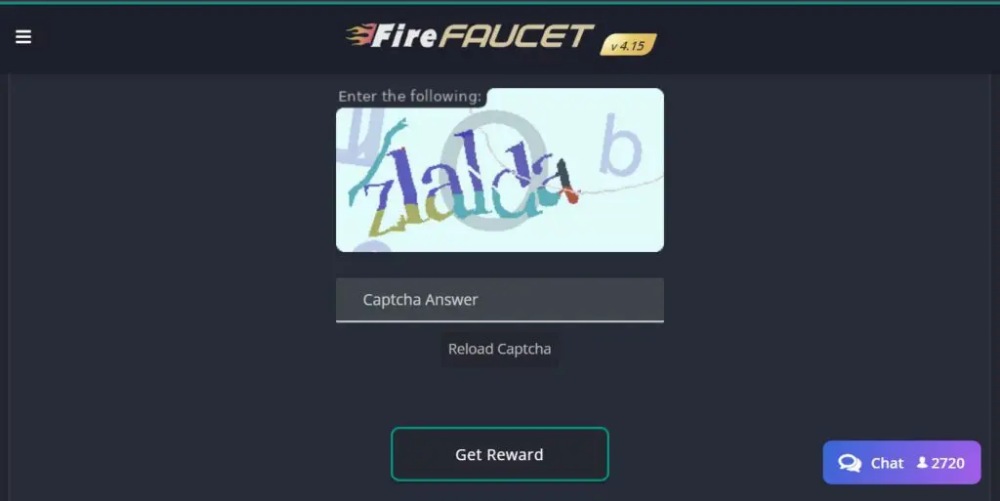What is the color of the background in the interface?
Refer to the image and provide a one-word or short phrase answer.

Dark